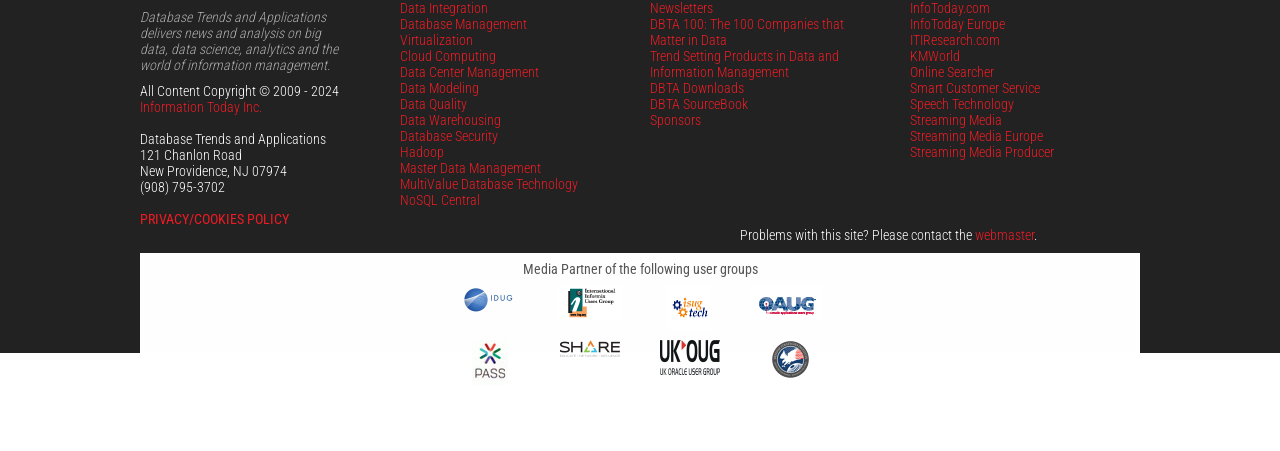What are the main categories of the website?
Based on the screenshot, answer the question with a single word or phrase.

Data Integration, Database Management, etc.